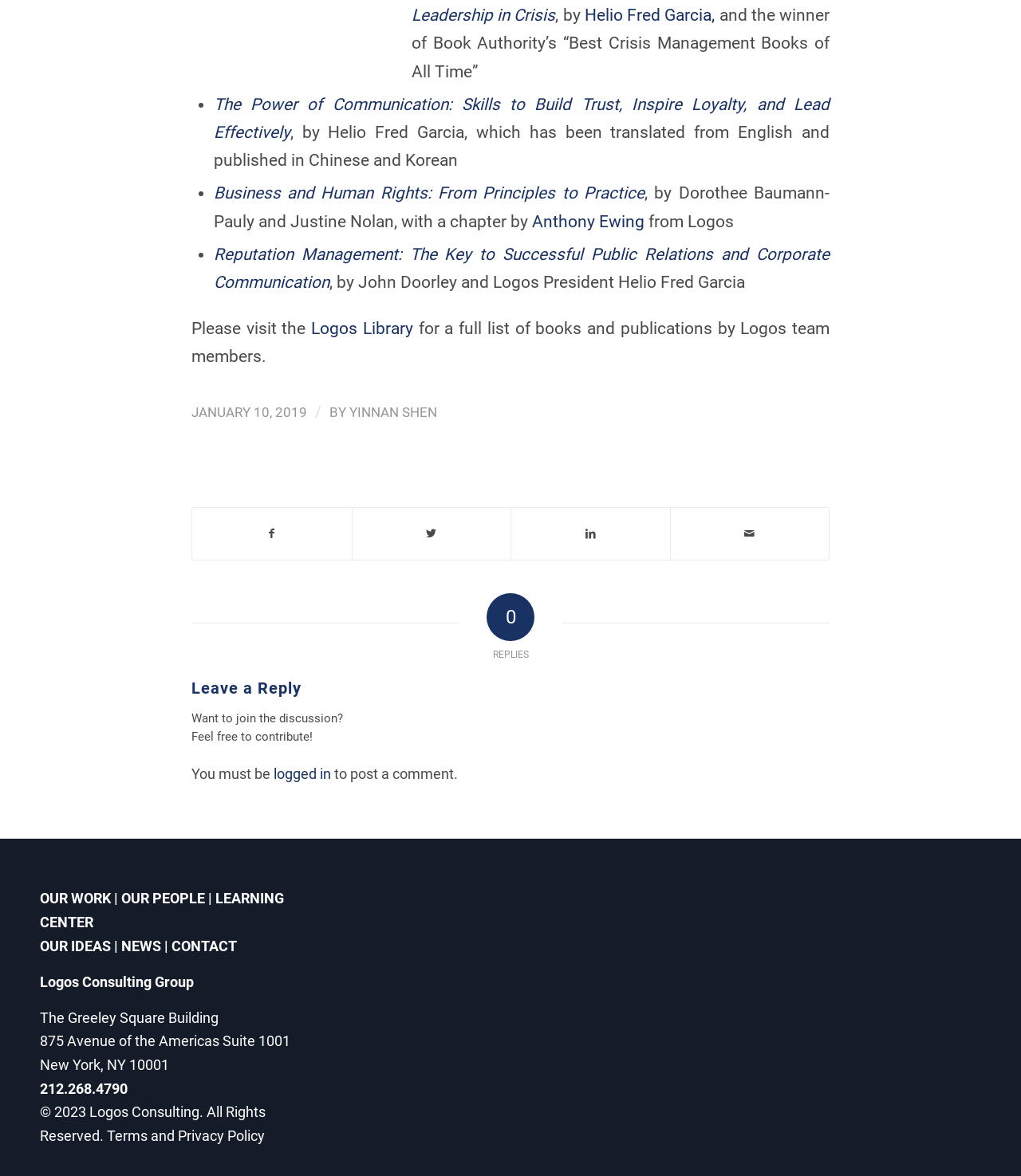How many social media sharing options are available?
Based on the screenshot, respond with a single word or phrase.

4